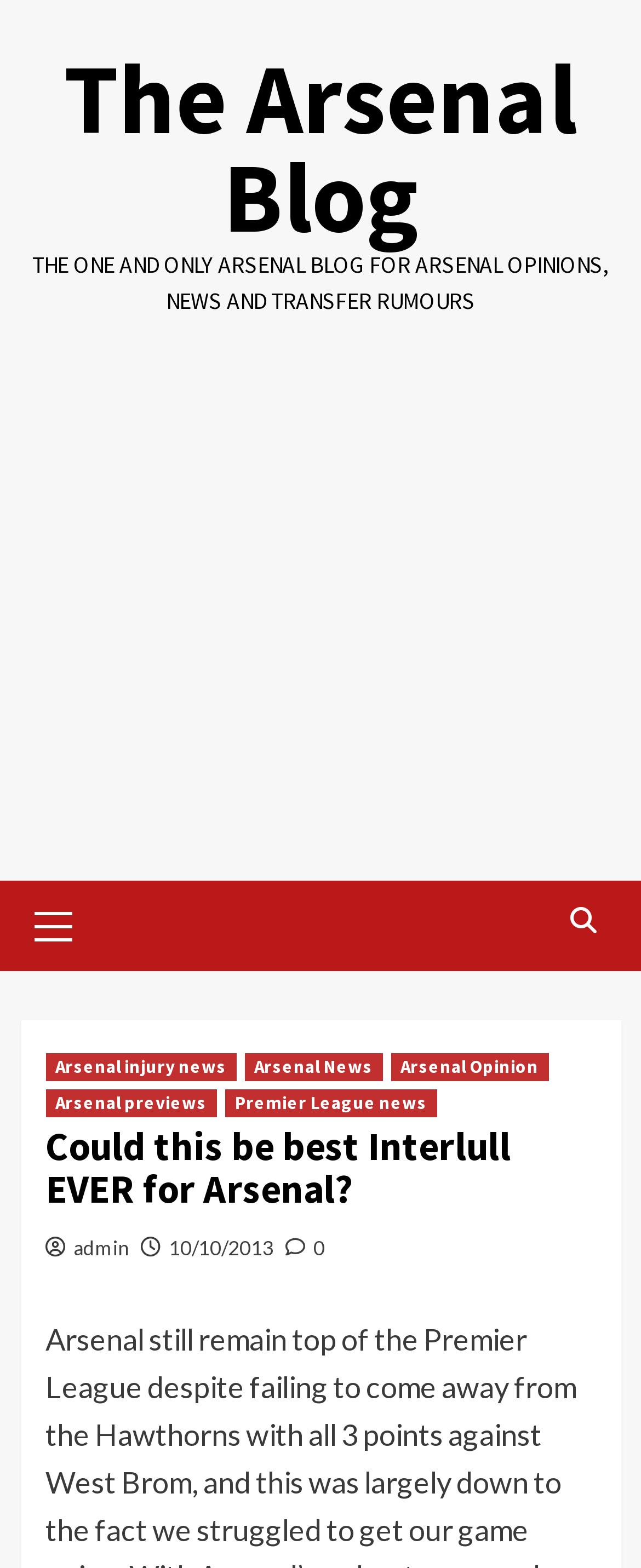Who is the author of the article?
Look at the image and answer the question with a single word or phrase.

admin